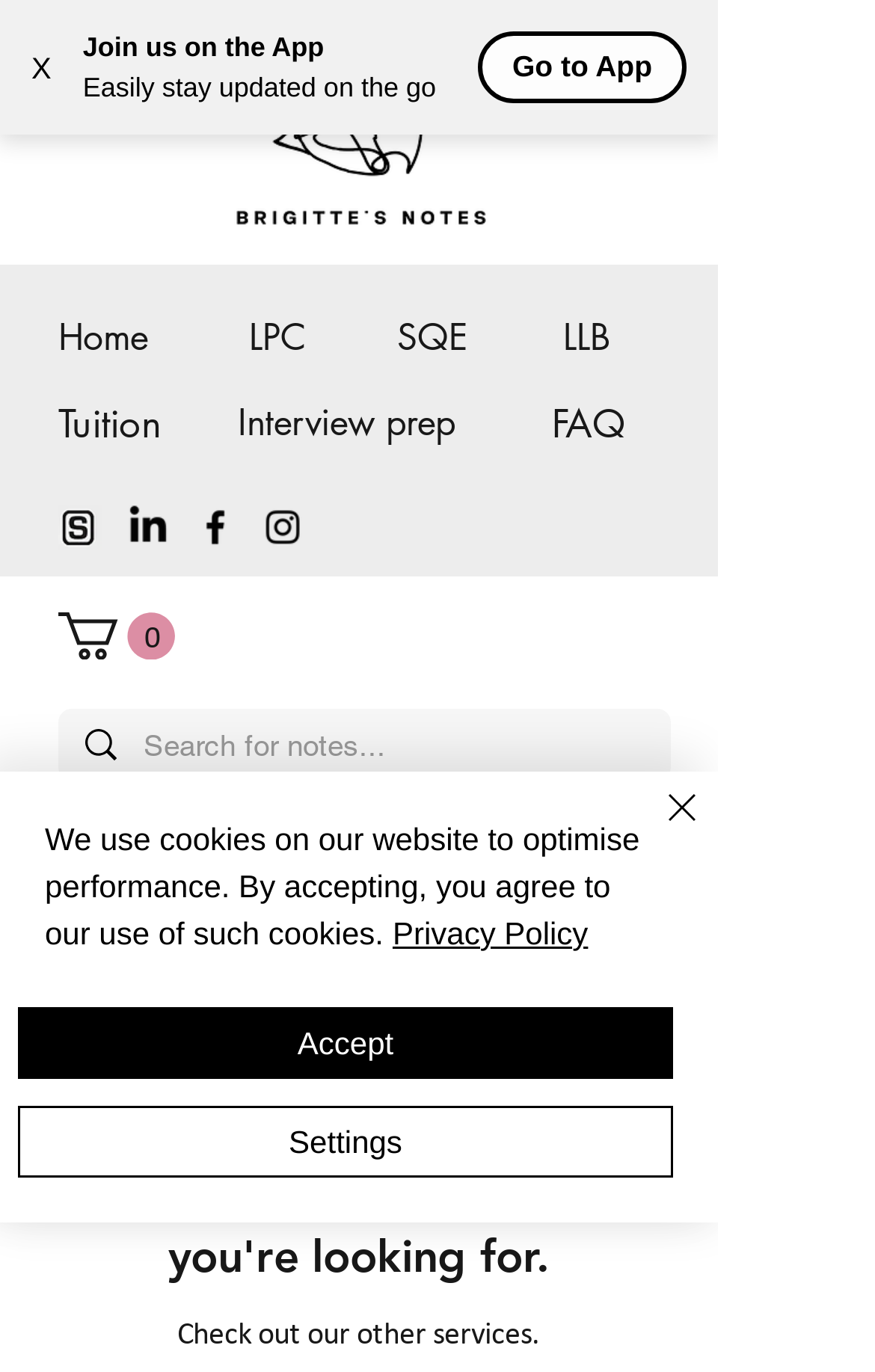For the given element description Interview prep, determine the bounding box coordinates of the UI element. The coordinates should follow the format (top-left x, top-left y, bottom-right x, bottom-right y) and be within the range of 0 to 1.

[0.272, 0.291, 0.521, 0.325]